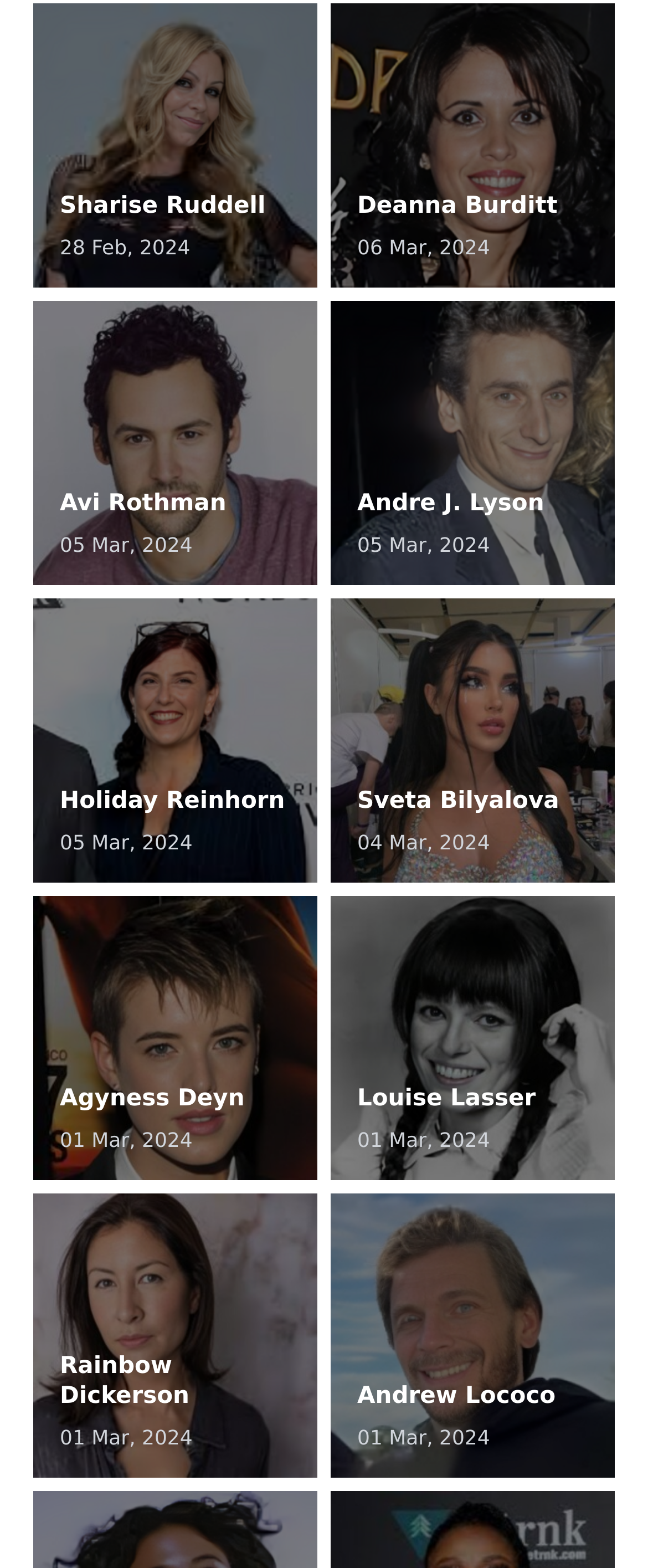Locate the bounding box coordinates of the segment that needs to be clicked to meet this instruction: "Check Avi Rothman's update".

[0.051, 0.192, 0.49, 0.373]